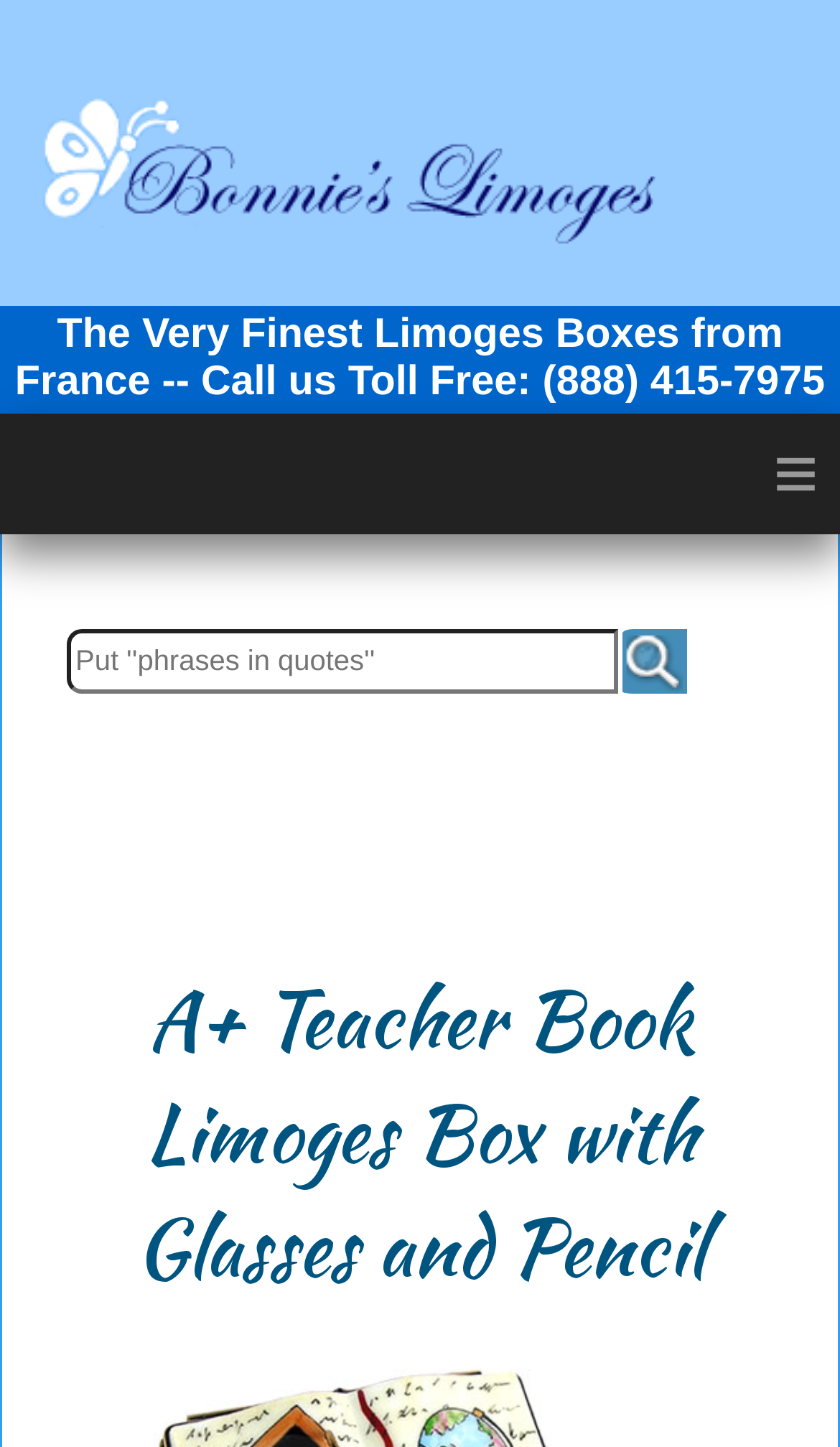What is the phone number to call for toll-free?
Look at the screenshot and give a one-word or phrase answer.

(888) 415-7975